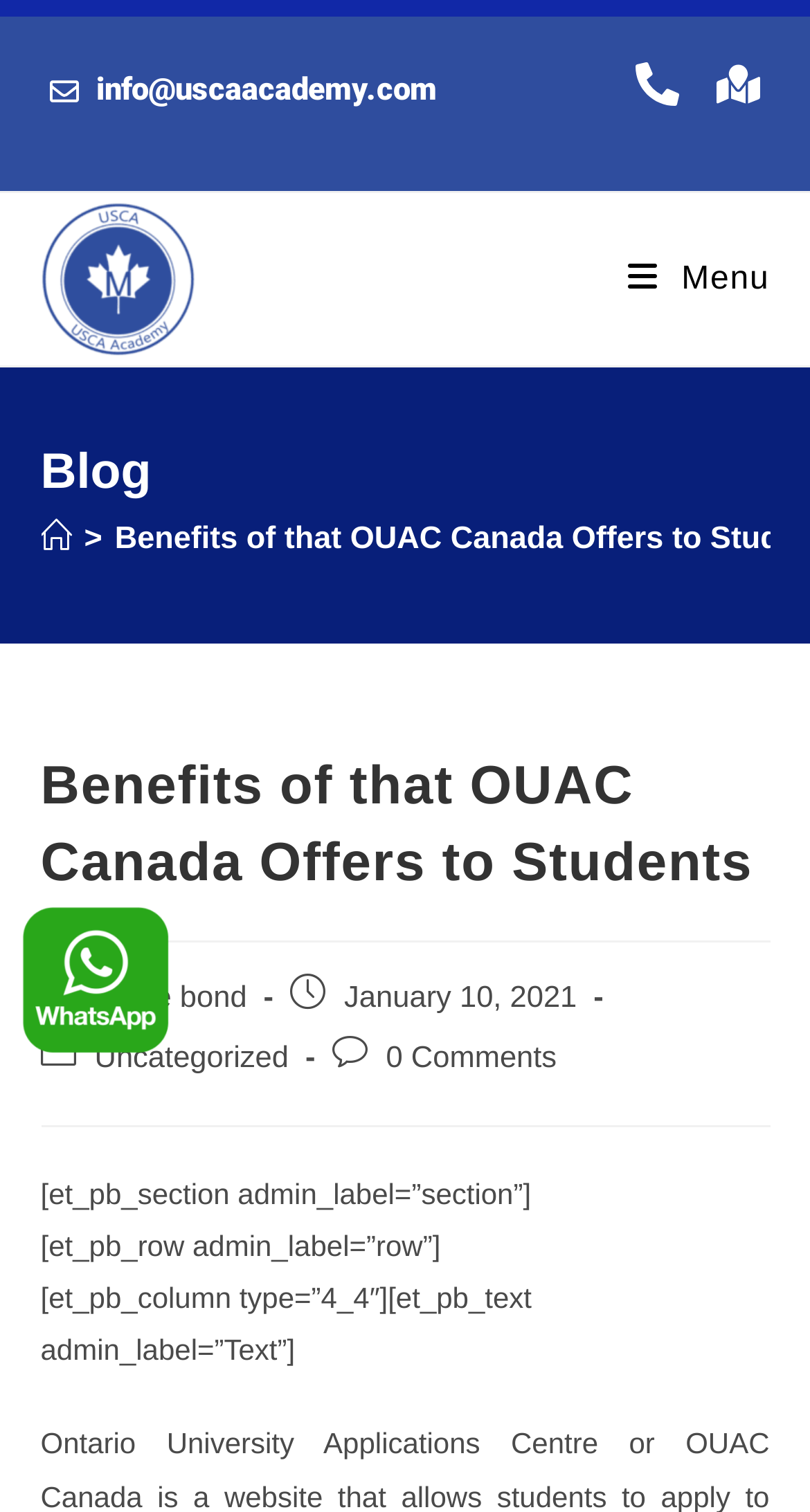Identify the bounding box coordinates for the UI element mentioned here: "October 2022". Provide the coordinates as four float values between 0 and 1, i.e., [left, top, right, bottom].

None